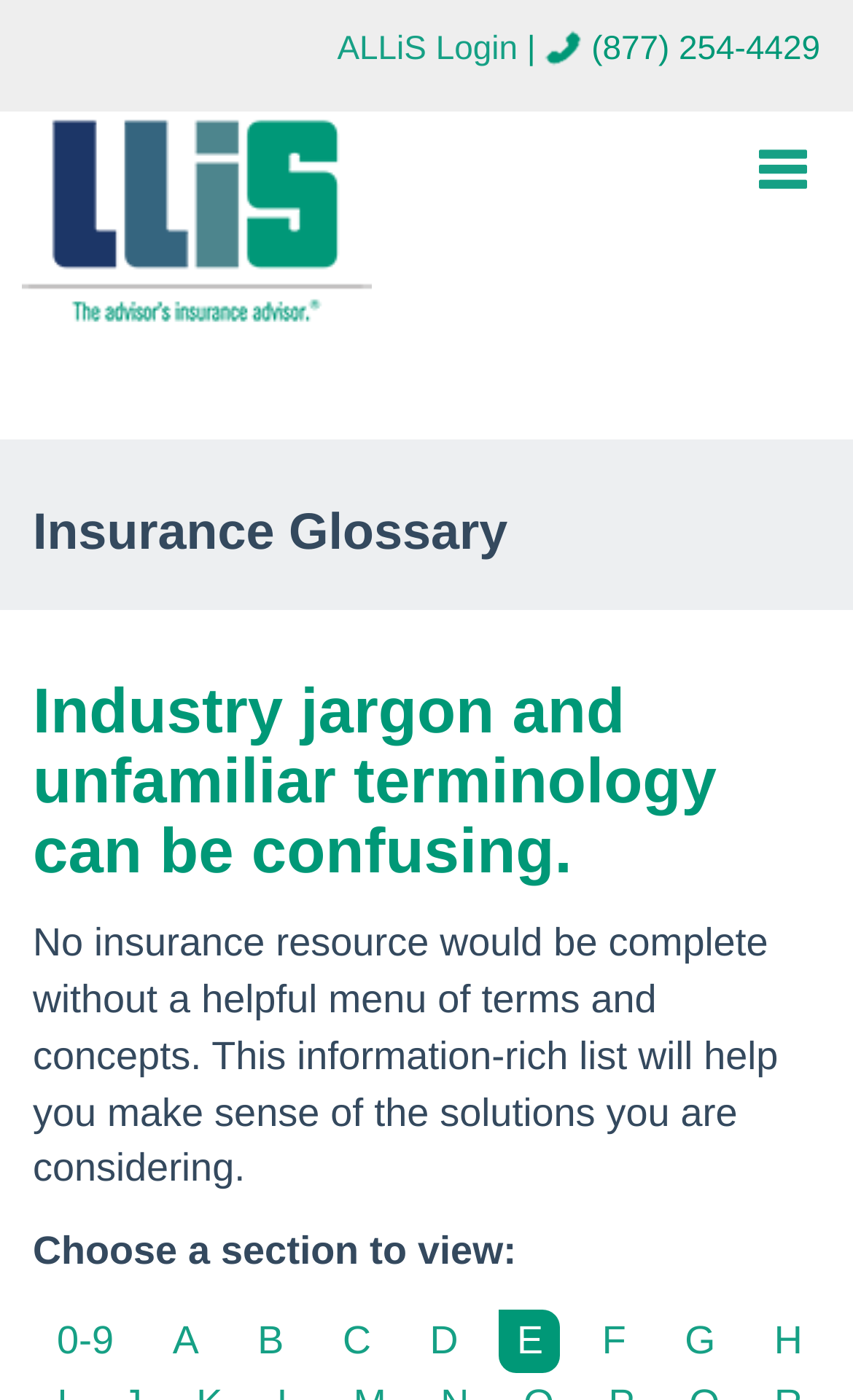Is there a login feature on the page?
Based on the image content, provide your answer in one word or a short phrase.

Yes